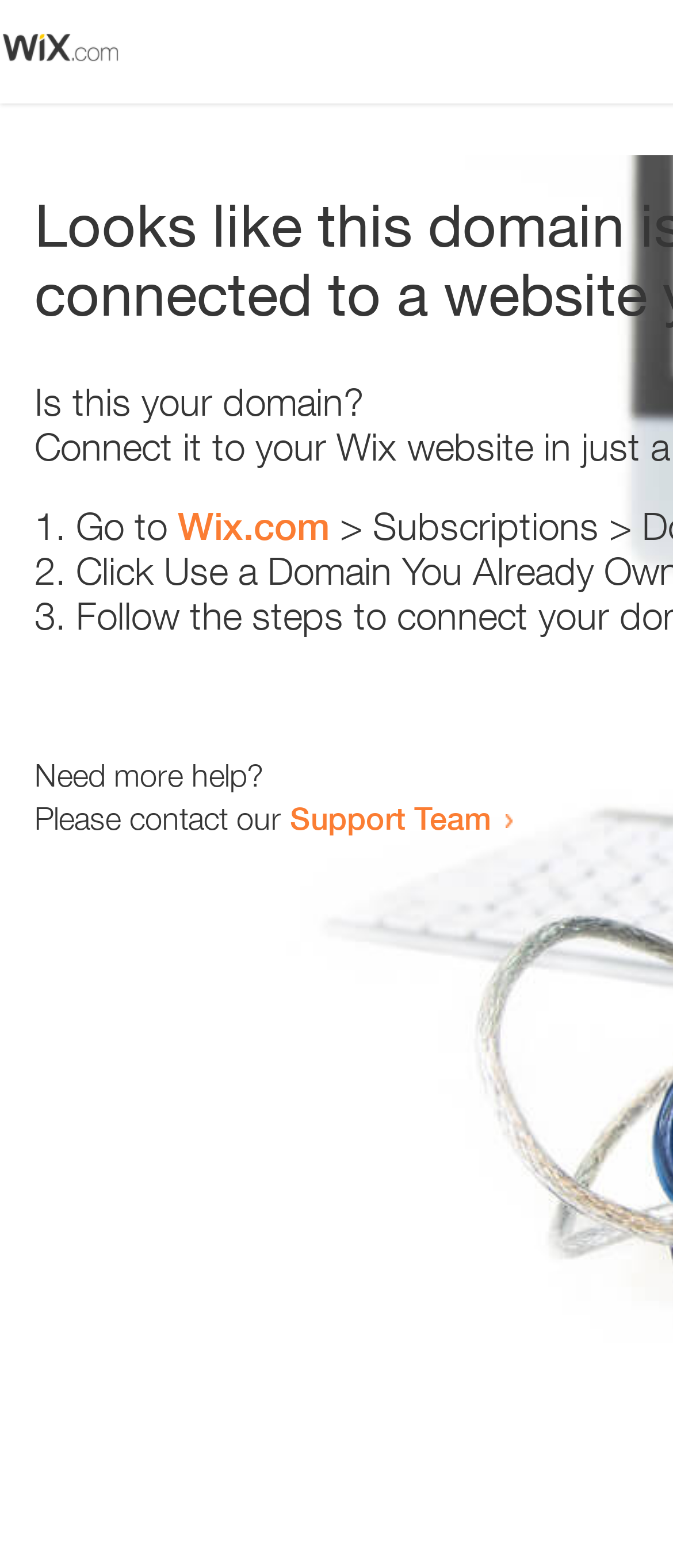Can you determine the main header of this webpage?

Looks like this domain isn't
connected to a website yet